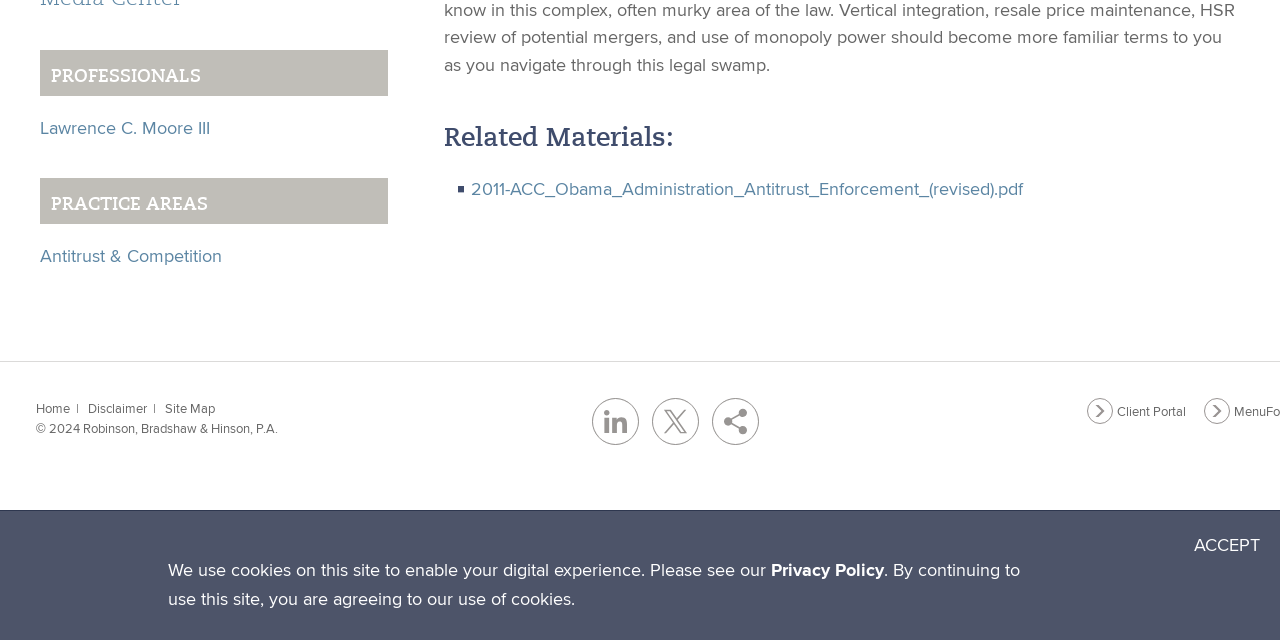Find the bounding box coordinates for the UI element whose description is: "Client Portal". The coordinates should be four float numbers between 0 and 1, in the format [left, top, right, bottom].

[0.849, 0.622, 0.926, 0.664]